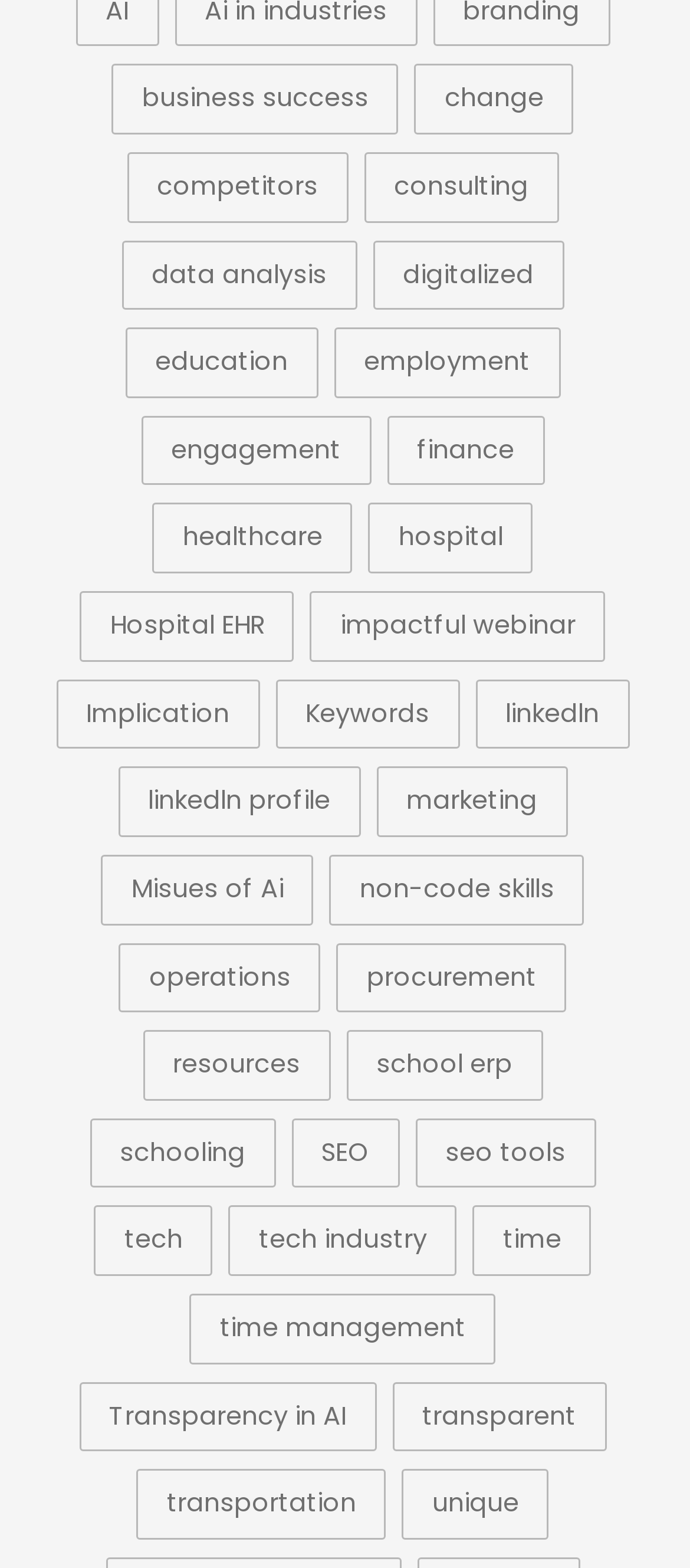Show the bounding box coordinates for the HTML element as described: "data analysis".

[0.176, 0.153, 0.517, 0.198]